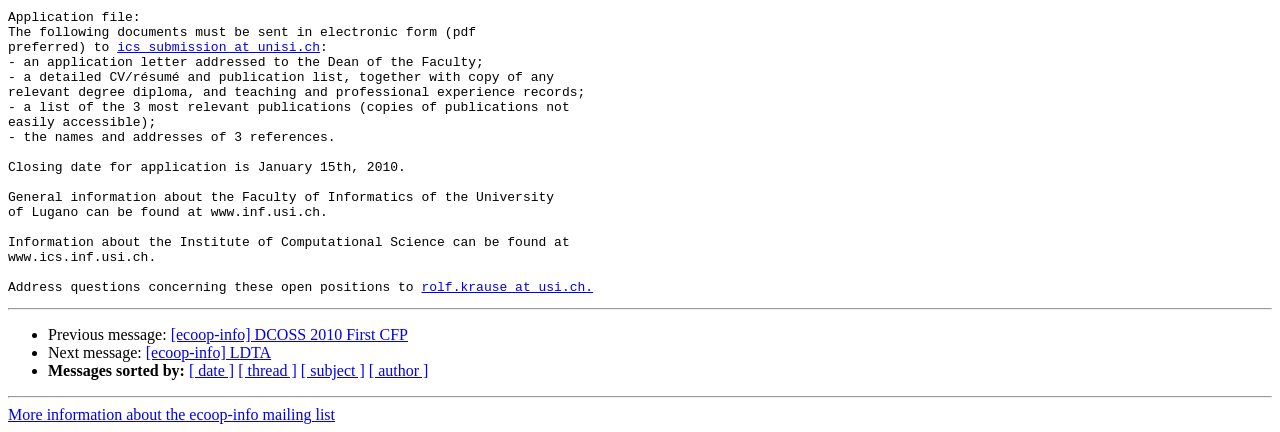Refer to the image and provide an in-depth answer to the question:
What is the URL of the Faculty of Informatics of the University of Lugano?

The URL of the Faculty of Informatics of the University of Lugano can be found in the text block that provides general information about the faculty. The URL is mentioned as www.inf.usi.ch.